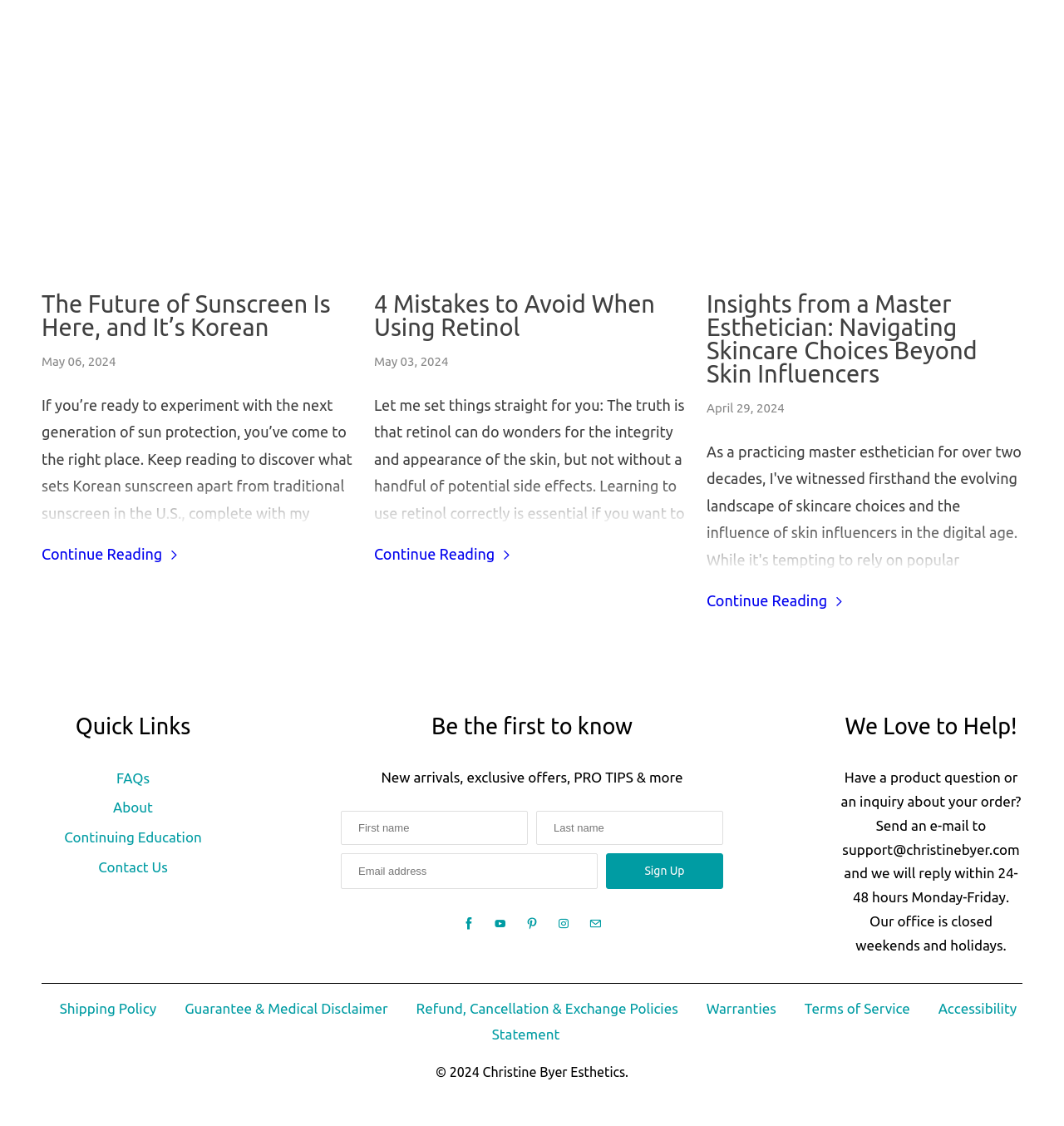Kindly determine the bounding box coordinates for the clickable area to achieve the given instruction: "Contact us".

[0.092, 0.763, 0.158, 0.777]